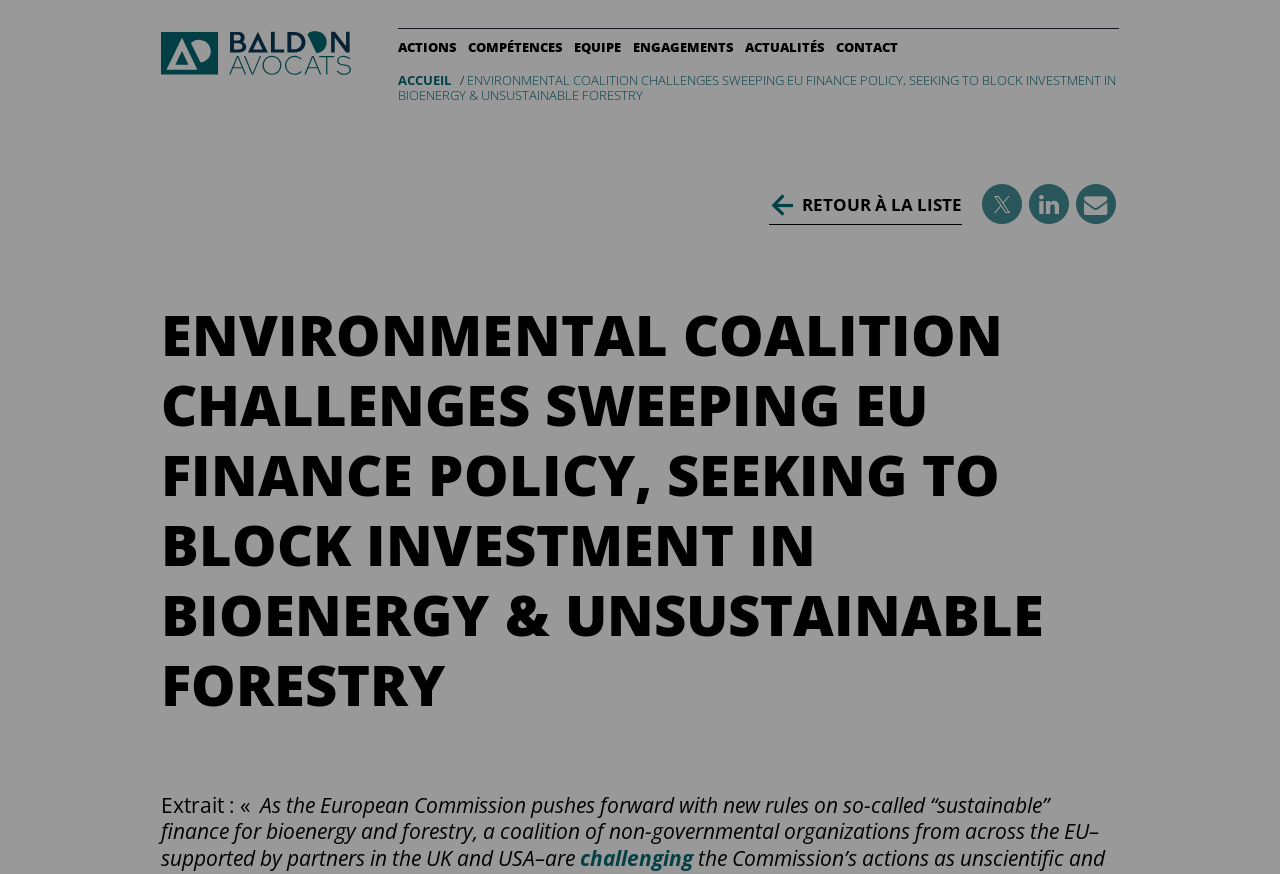Locate the bounding box of the UI element described by: "Contact" in the given webpage screenshot.

[0.653, 0.045, 0.701, 0.064]